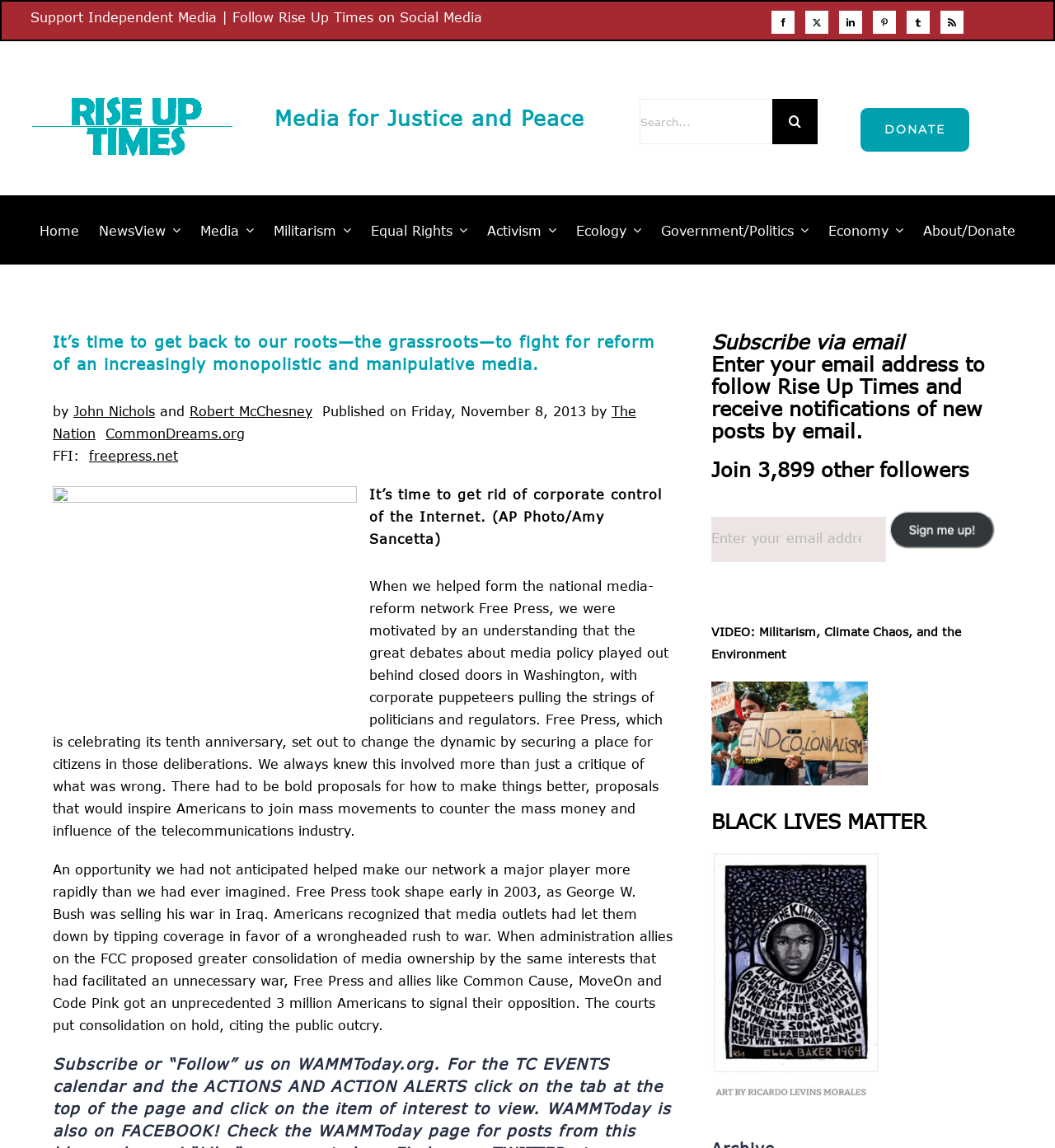Locate the bounding box coordinates of the clickable area needed to fulfill the instruction: "Subscribe to Rise Up Times via email".

[0.674, 0.45, 0.84, 0.489]